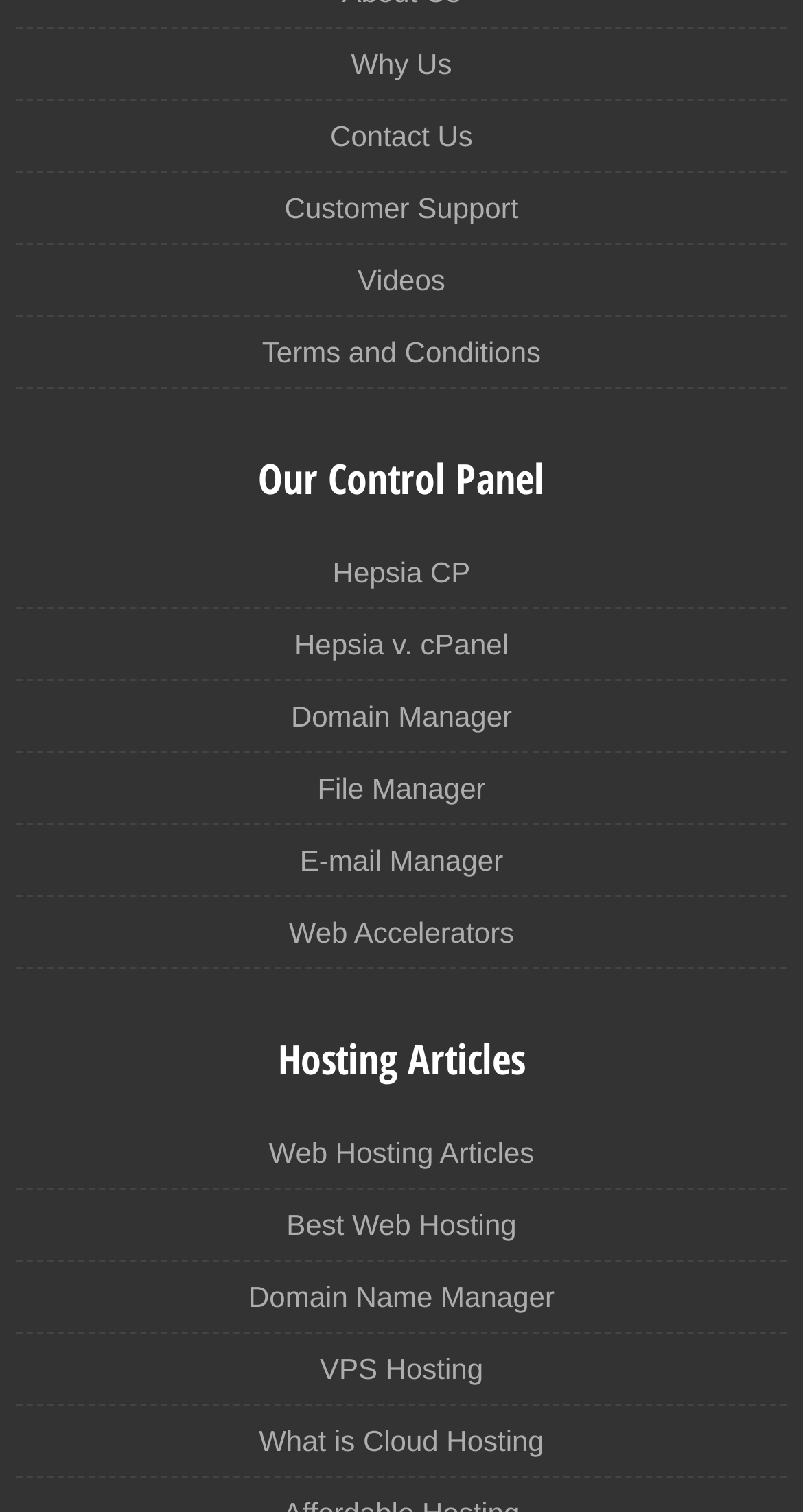Predict the bounding box coordinates of the area that should be clicked to accomplish the following instruction: "Learn about 'What is Cloud Hosting'". The bounding box coordinates should consist of four float numbers between 0 and 1, i.e., [left, top, right, bottom].

[0.322, 0.937, 0.678, 0.967]